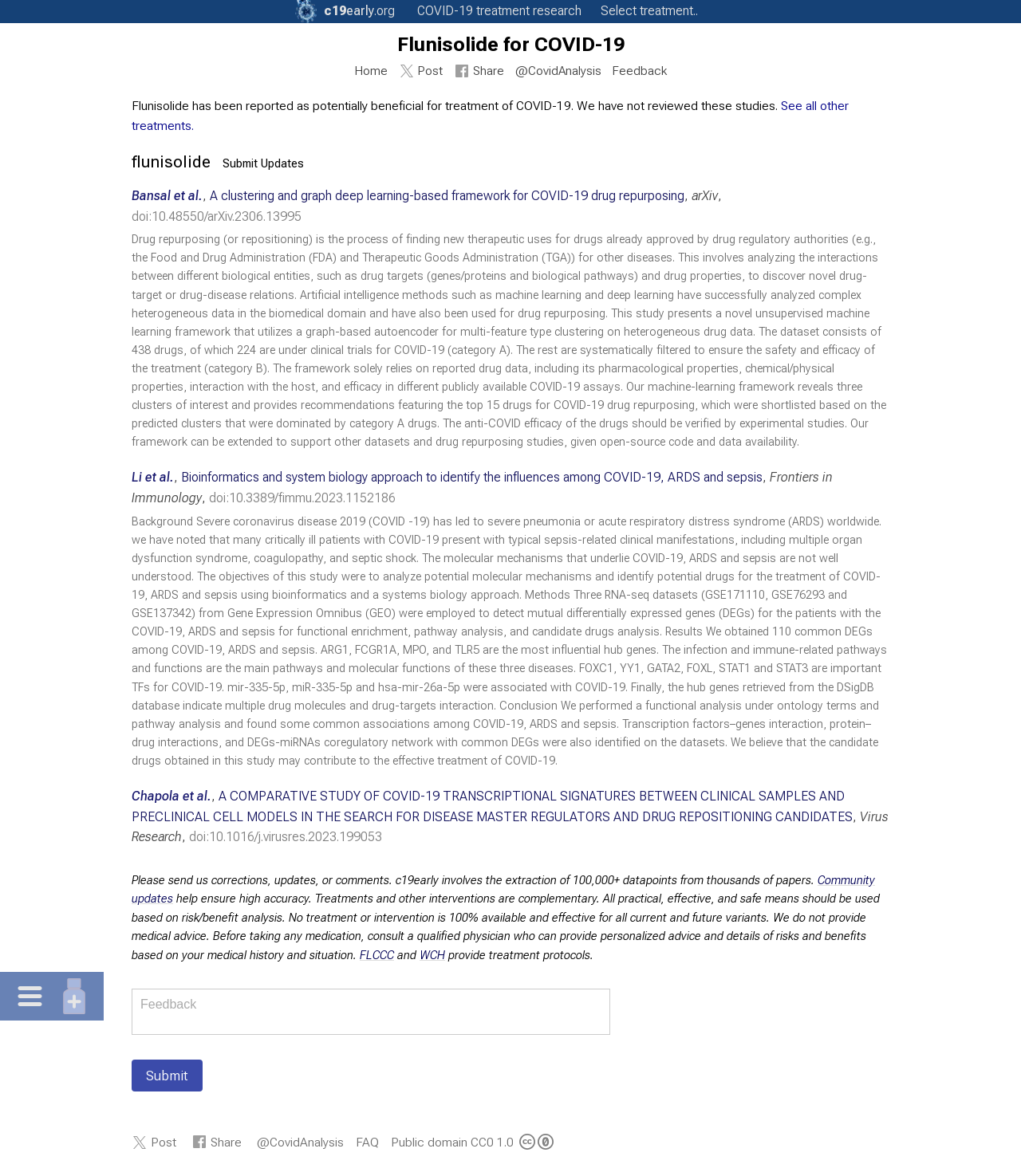Determine the bounding box coordinates in the format (top-left x, top-left y, bottom-right x, bottom-right y). Ensure all values are floating point numbers between 0 and 1. Identify the bounding box of the UI element described by: parent_node: Share

[0.188, 0.964, 0.206, 0.977]